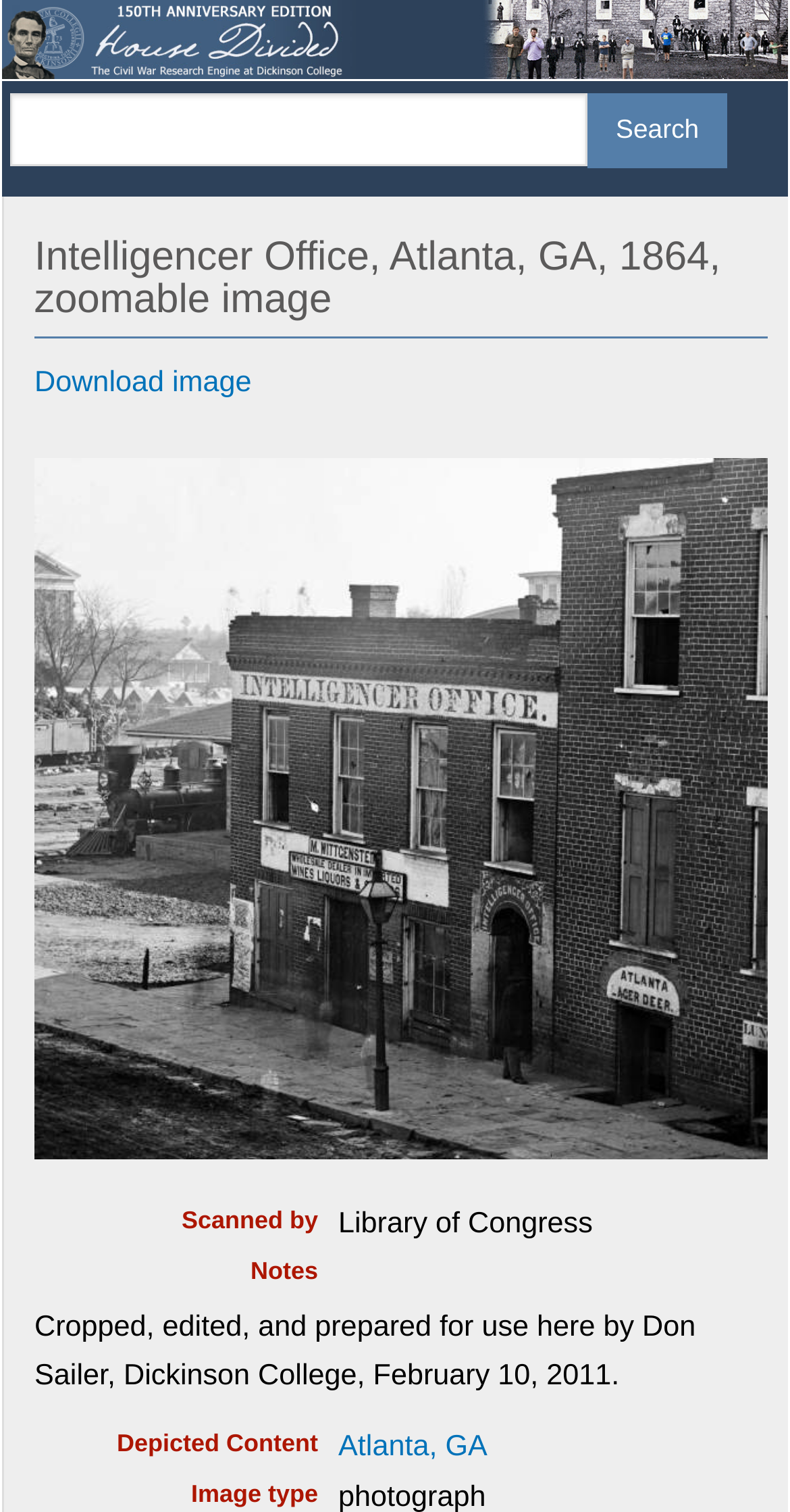Identify the bounding box of the UI element described as follows: "Ephemera of Vision". Provide the coordinates as four float numbers in the range of 0 to 1 [left, top, right, bottom].

None